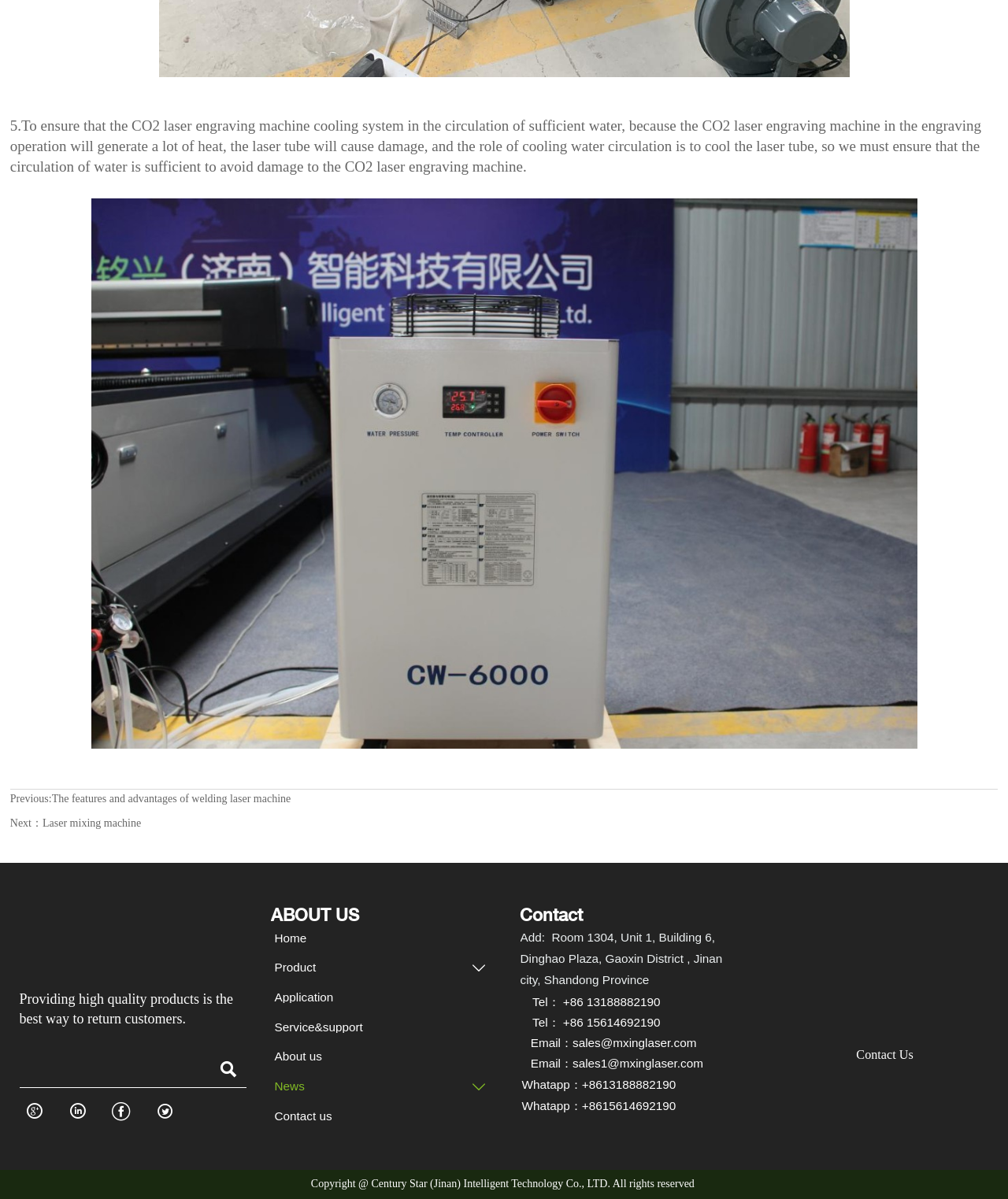Please locate the bounding box coordinates for the element that should be clicked to achieve the following instruction: "Click the link to view the features and advantages of welding laser machine". Ensure the coordinates are given as four float numbers between 0 and 1, i.e., [left, top, right, bottom].

[0.051, 0.661, 0.289, 0.671]